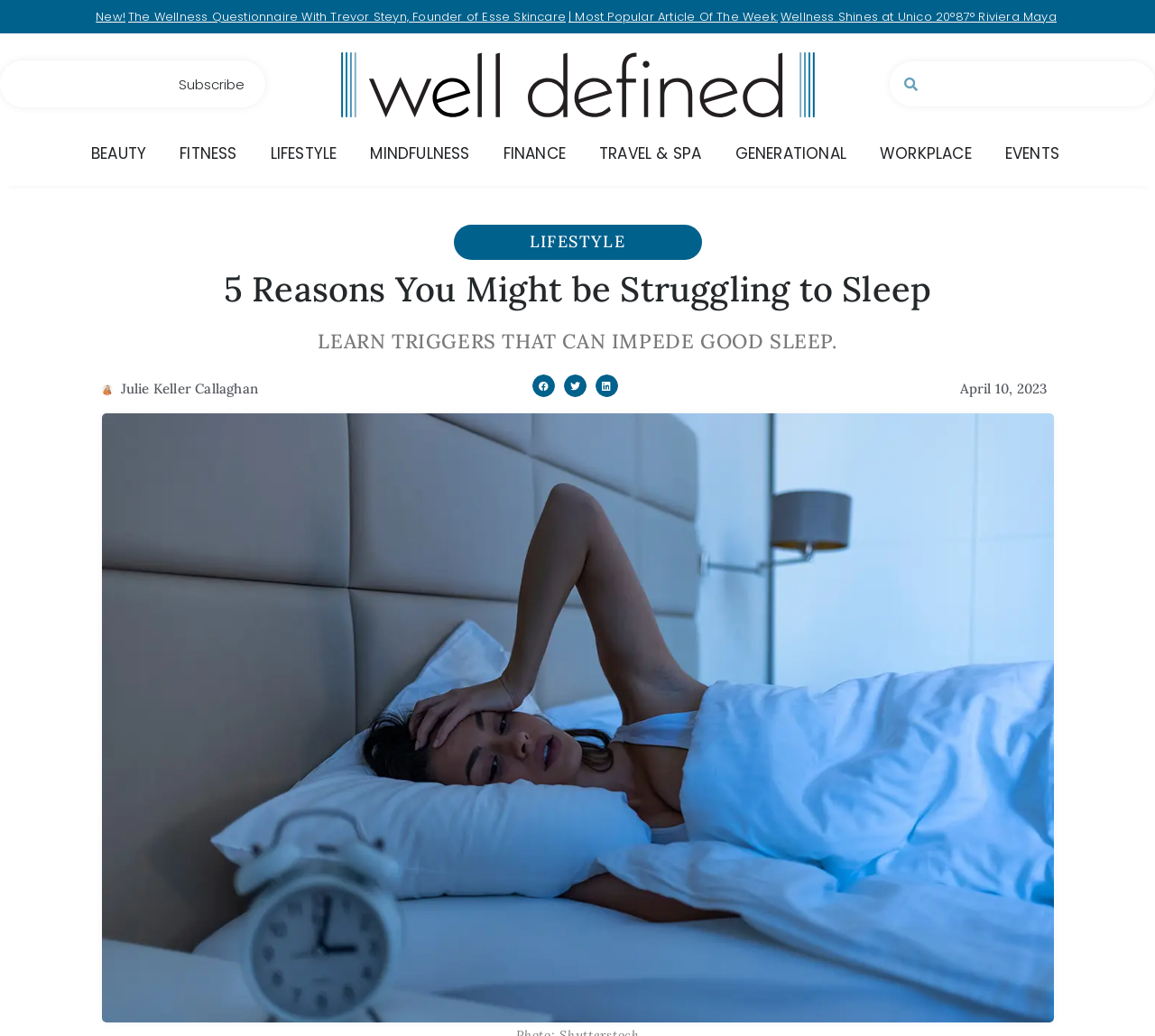Using the information in the image, could you please answer the following question in detail:
What is the name of the author?

The name of the author can be found by looking at the heading 'Julie Keller Callaghan' and the corresponding link, which indicates that Julie Keller Callaghan is the author of the article.